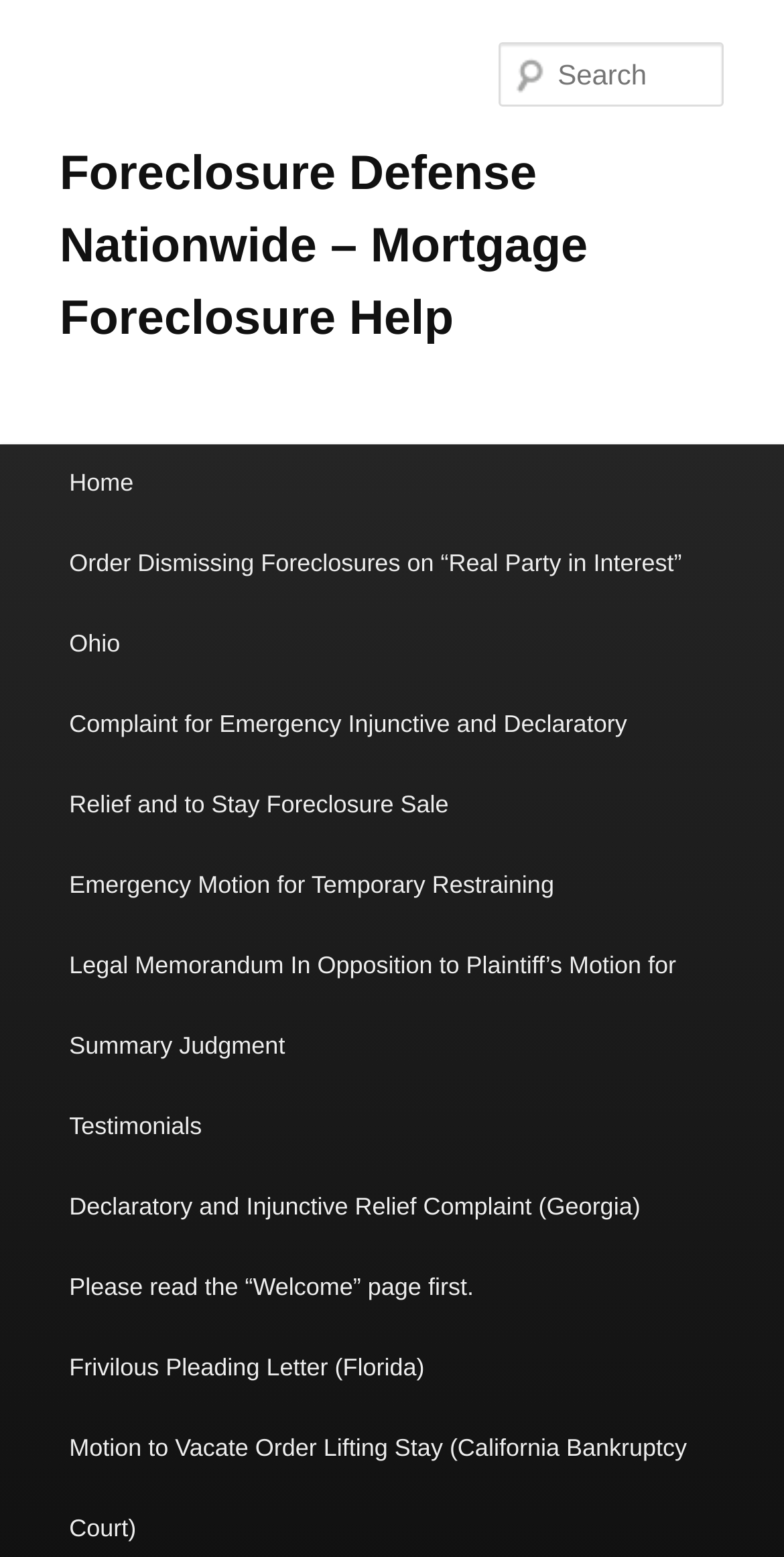Describe all the key features and sections of the webpage thoroughly.

The webpage is about foreclosure defense and mortgage foreclosure help. At the top, there is a heading that reads "Foreclosure Defense Nationwide – Mortgage Foreclosure Help", which is also a clickable link. Below this heading, there is a search box labeled "Search" on the right side. 

On the left side, there is a main menu section with several links, including "Home", "Order Dismissing Foreclosures on “Real Party in Interest” Ohio", "Complaint for Emergency Injunctive and Declaratory Relief and to Stay Foreclosure Sale", and several others. These links are stacked vertically, with "Home" at the top and "Frivilous Pleading Letter (Florida)" at the bottom. 

There is also a "Skip to primary content" link at the very top of the page, which is likely a shortcut for accessibility purposes.